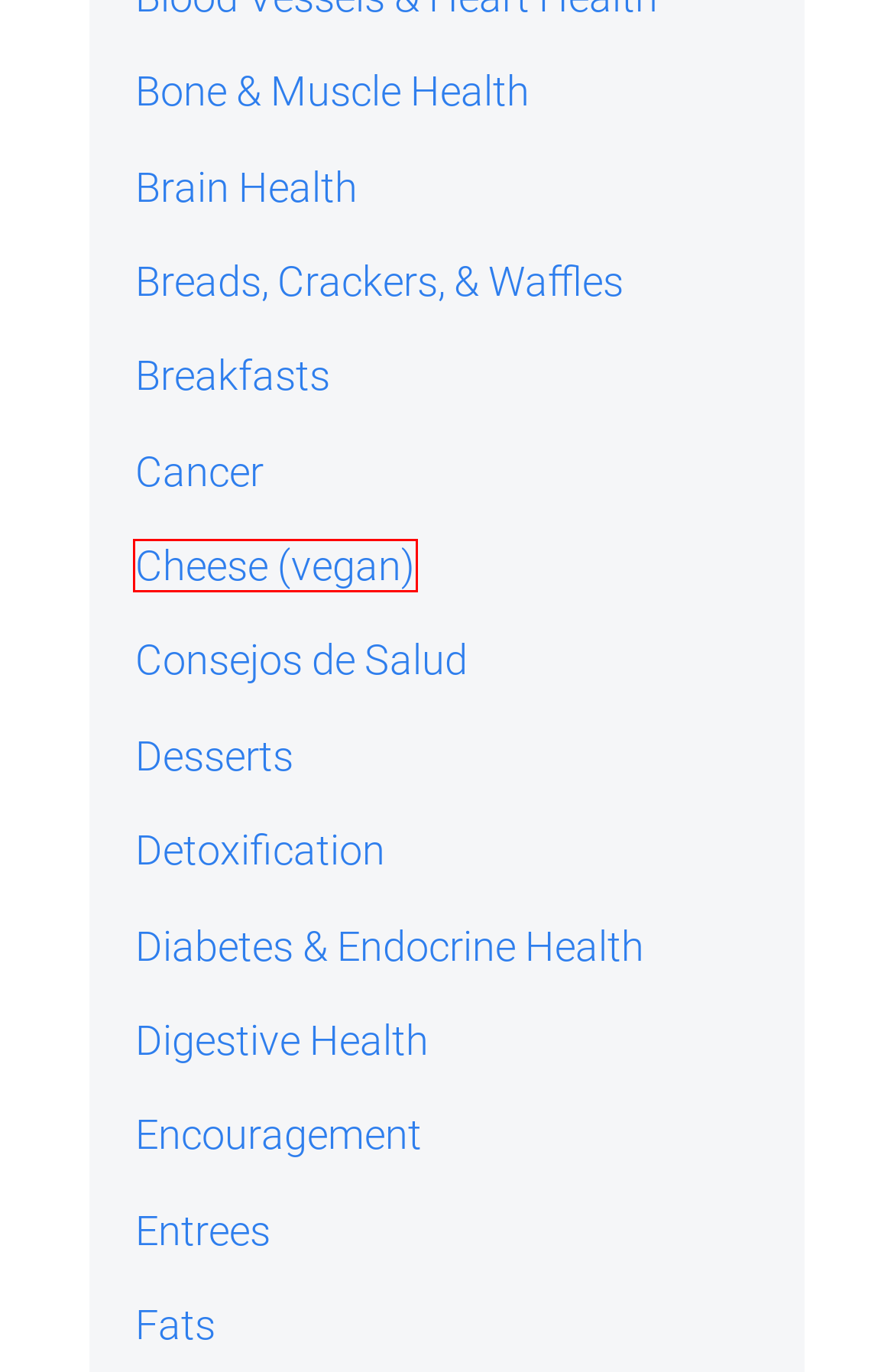You are given a screenshot depicting a webpage with a red bounding box around a UI element. Select the description that best corresponds to the new webpage after clicking the selected element. Here are the choices:
A. Breakfasts | Wildwood Lifestyle Center
B. Digestive Health | Wildwood Lifestyle Center
C. Bone & Muscle Health | Wildwood Lifestyle Center
D. Cheese (vegan) | Wildwood Lifestyle Center
E. Consejos de Salud | Wildwood Lifestyle Center
F. Entrees | Wildwood Lifestyle Center
G. Detoxification | Wildwood Lifestyle Center
H. Breads, Crackers, & Waffles | Wildwood Lifestyle Center

D